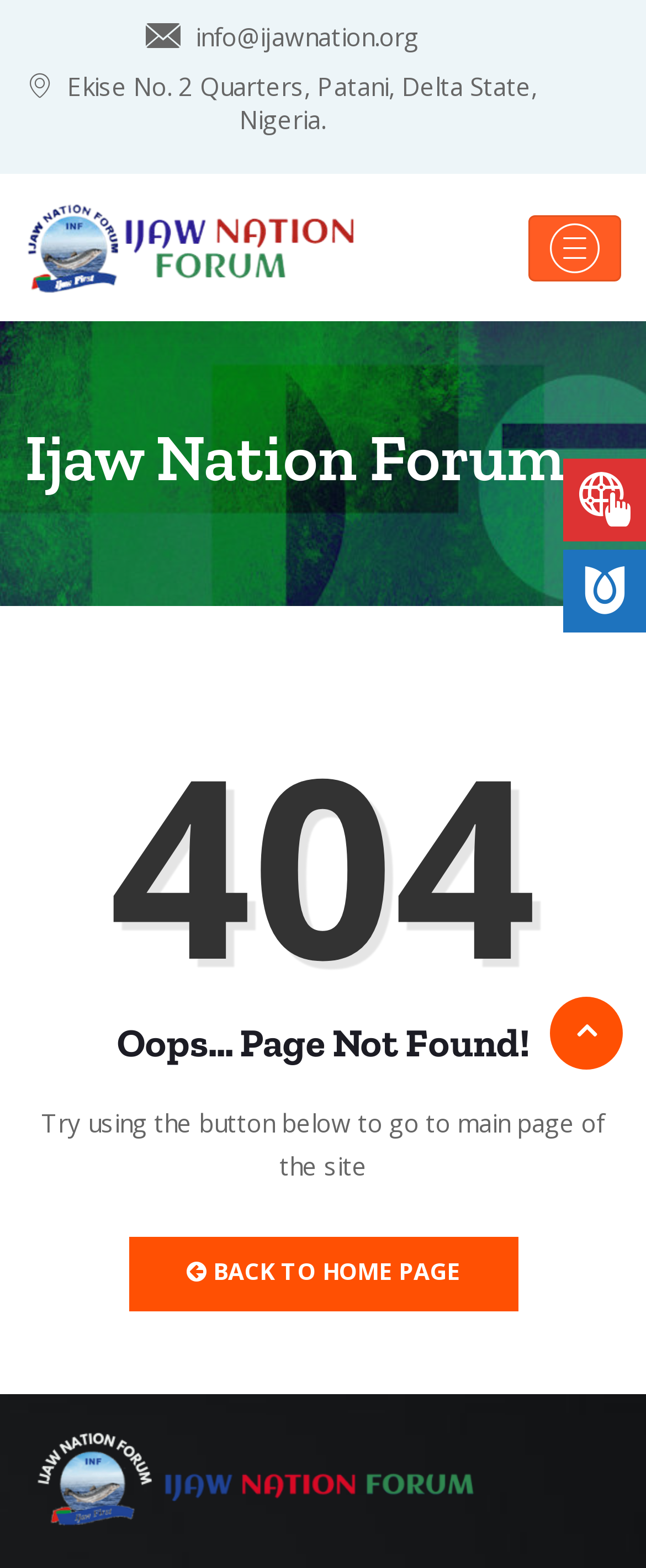What is the email address of Ijaw Nation Forum?
Refer to the image and provide a concise answer in one word or phrase.

info@ijawnation.org